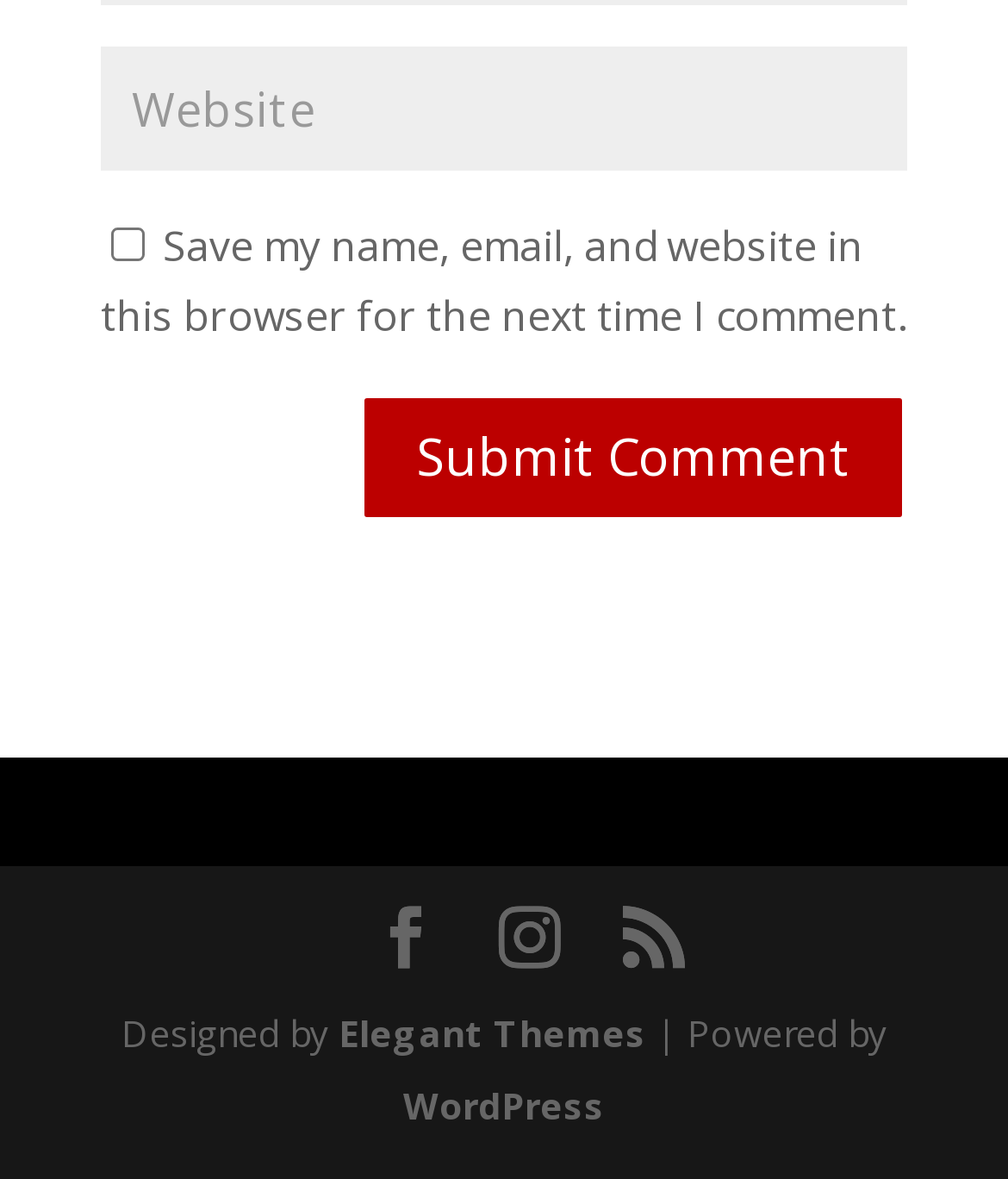Analyze the image and deliver a detailed answer to the question: What is the purpose of the checkbox?

The checkbox is located below the textbox and has a label 'Save my name, email, and website in this browser for the next time I comment.' This suggests that the purpose of the checkbox is to save the user's comment information for future use.